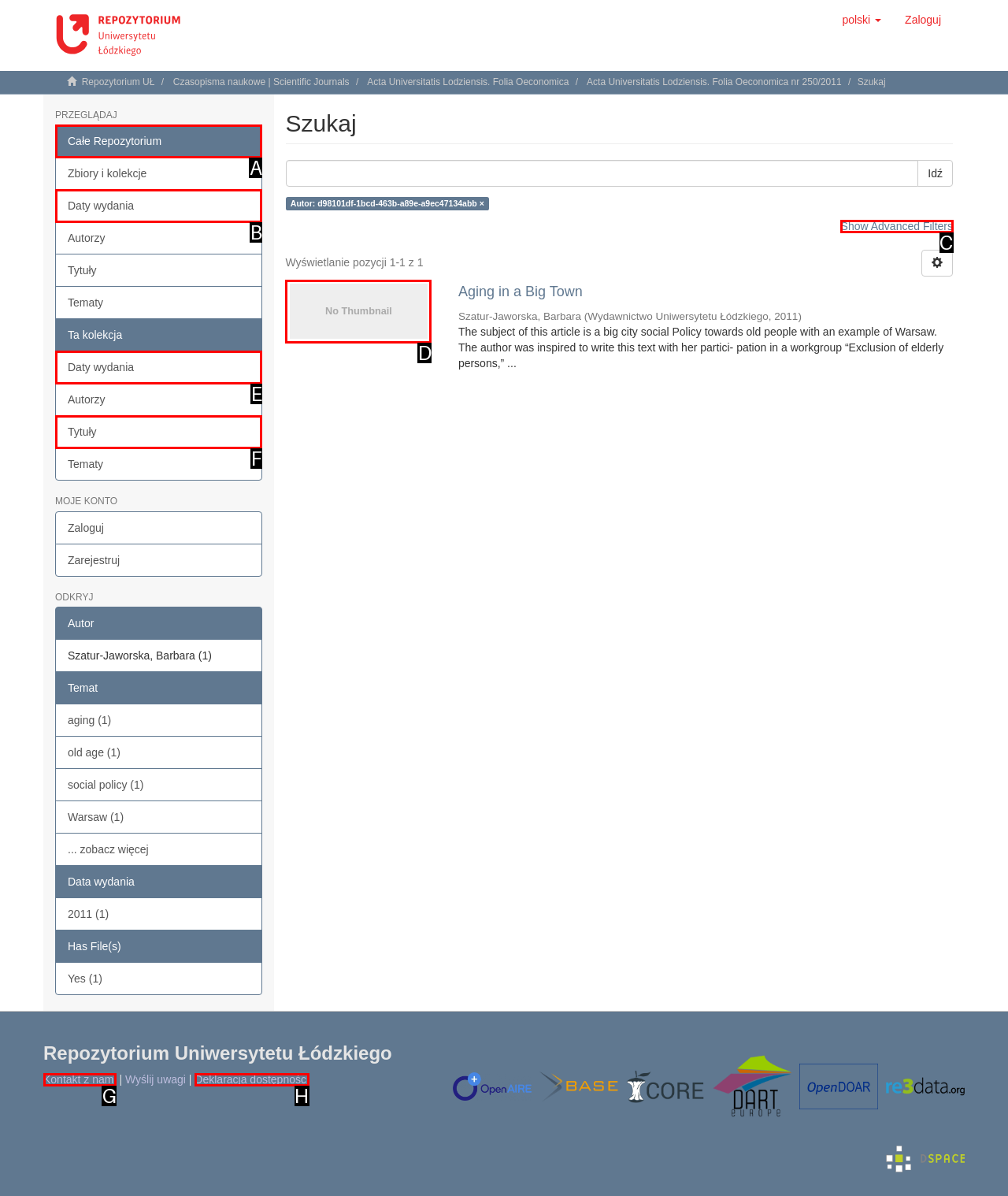Refer to the description: alt="No Thumbnail [100%x80]" and choose the option that best fits. Provide the letter of that option directly from the options.

D